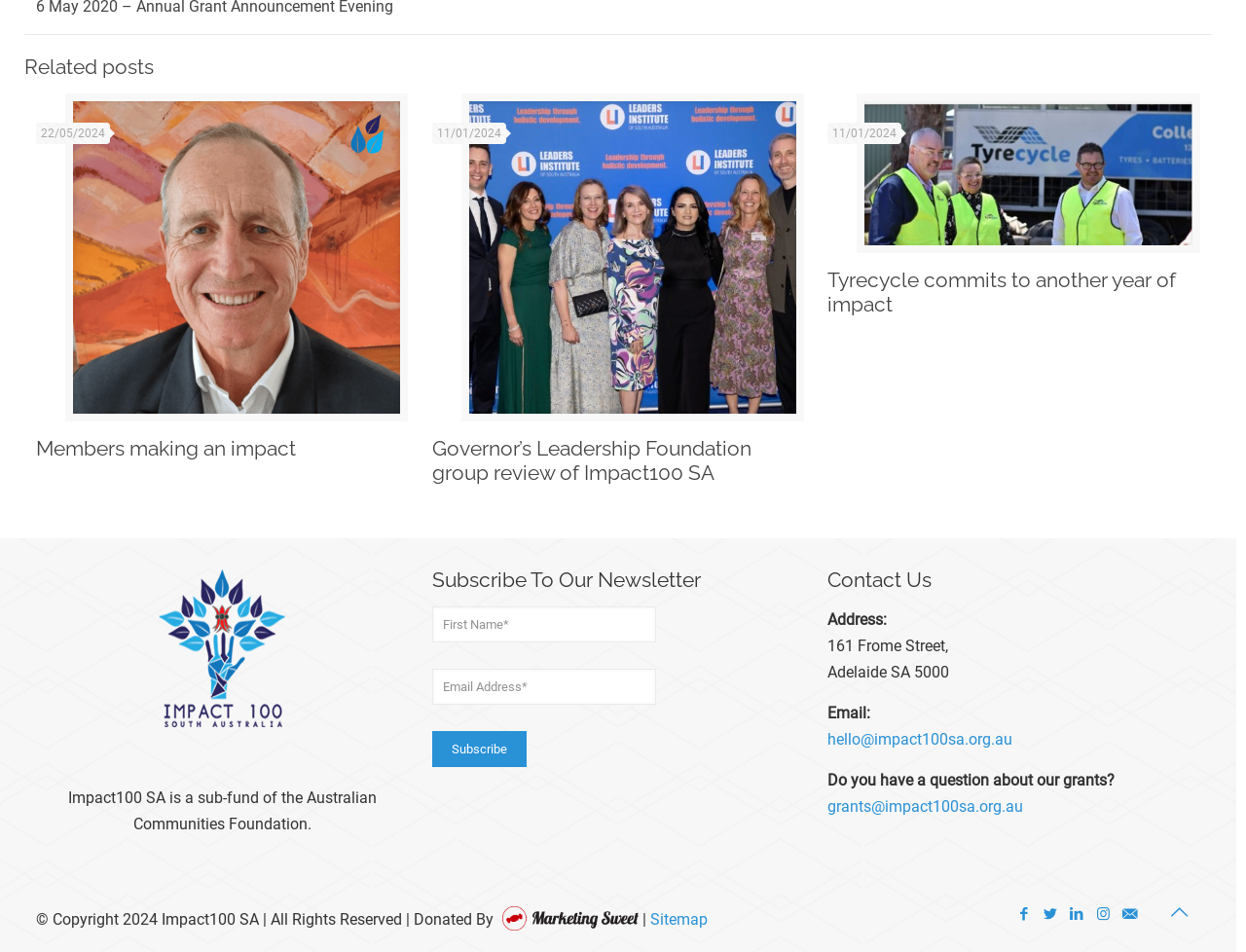Provide a brief response in the form of a single word or phrase:
What is the theme of the webpage?

Philanthropy